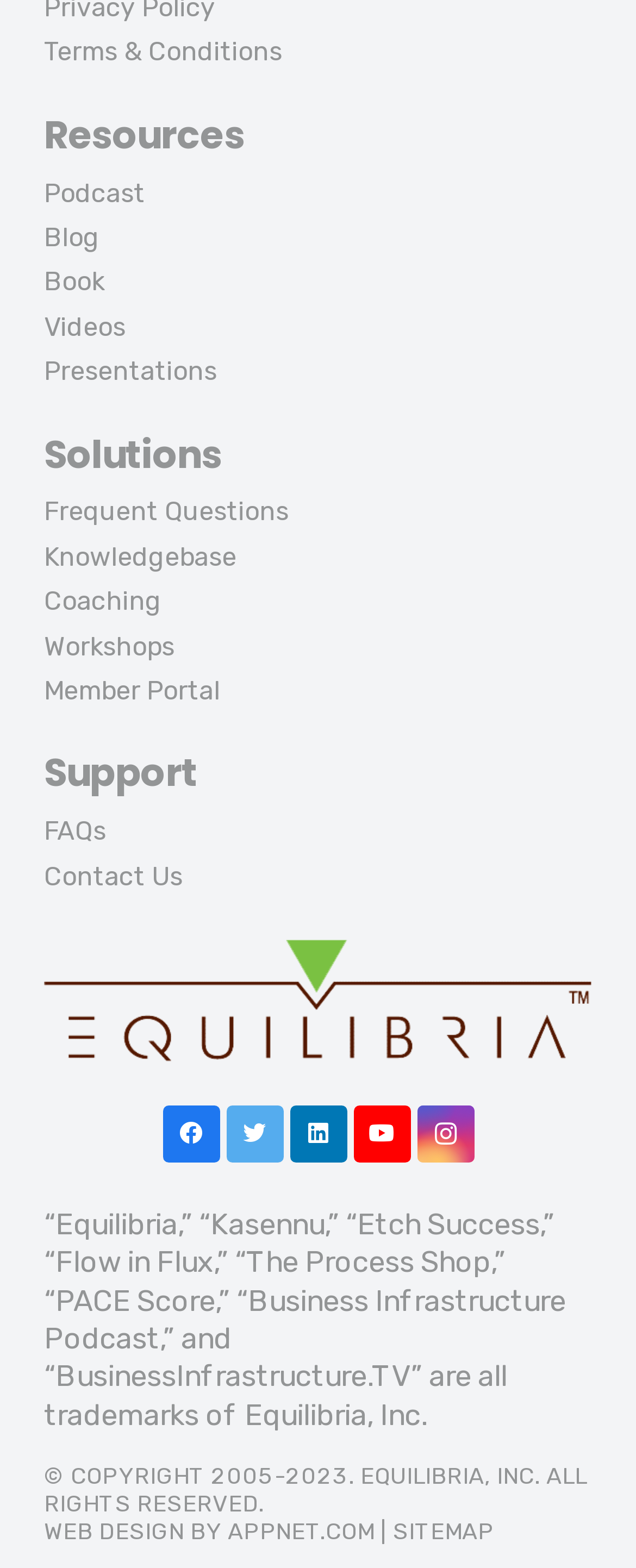Provide the bounding box coordinates of the UI element that matches the description: "Member Portal".

[0.069, 0.43, 0.346, 0.45]